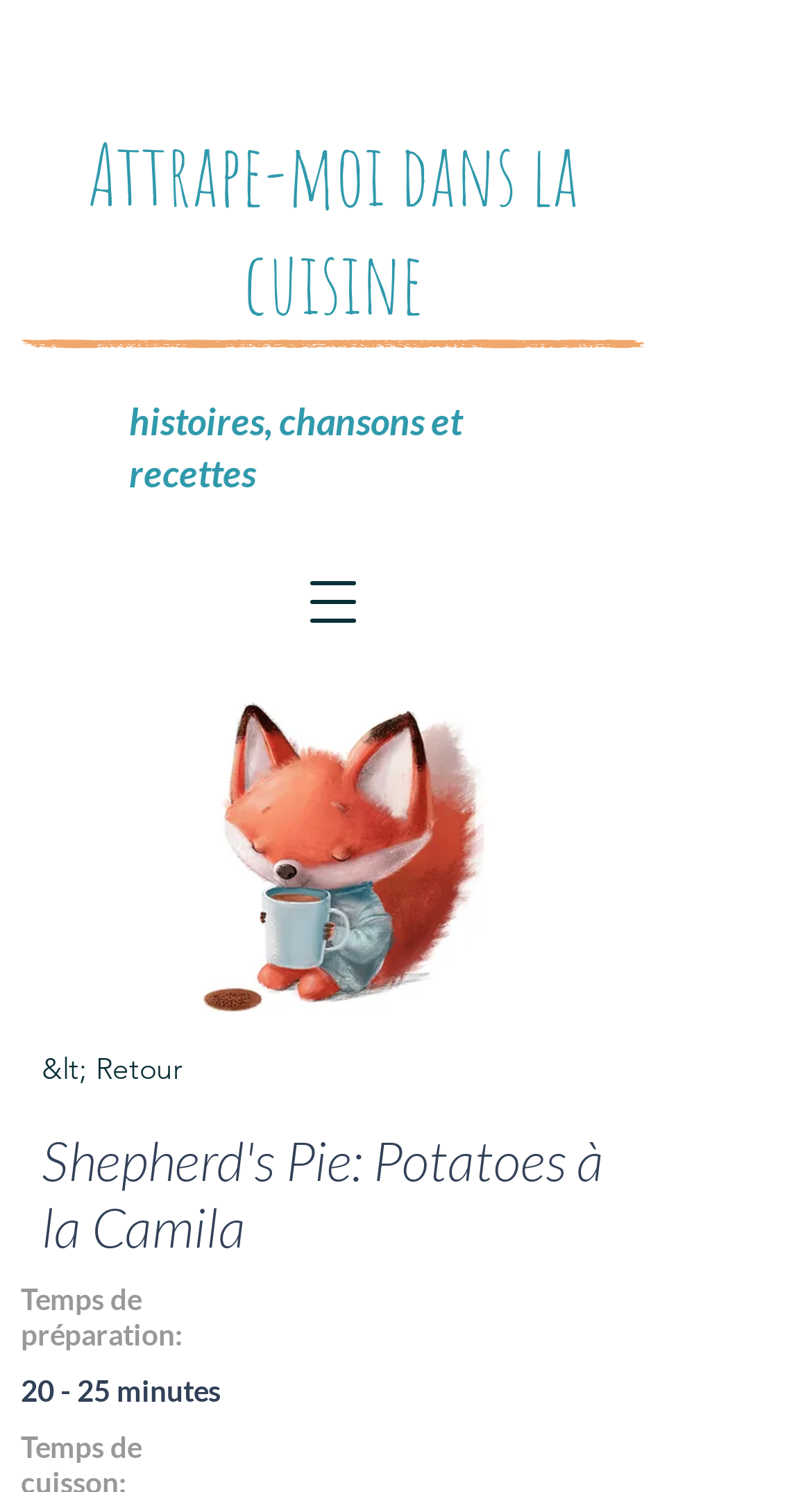Using the given description, provide the bounding box coordinates formatted as (top-left x, top-left y, bottom-right x, bottom-right y), with all values being floating point numbers between 0 and 1. Description: &lt; Retour

[0.051, 0.693, 0.359, 0.742]